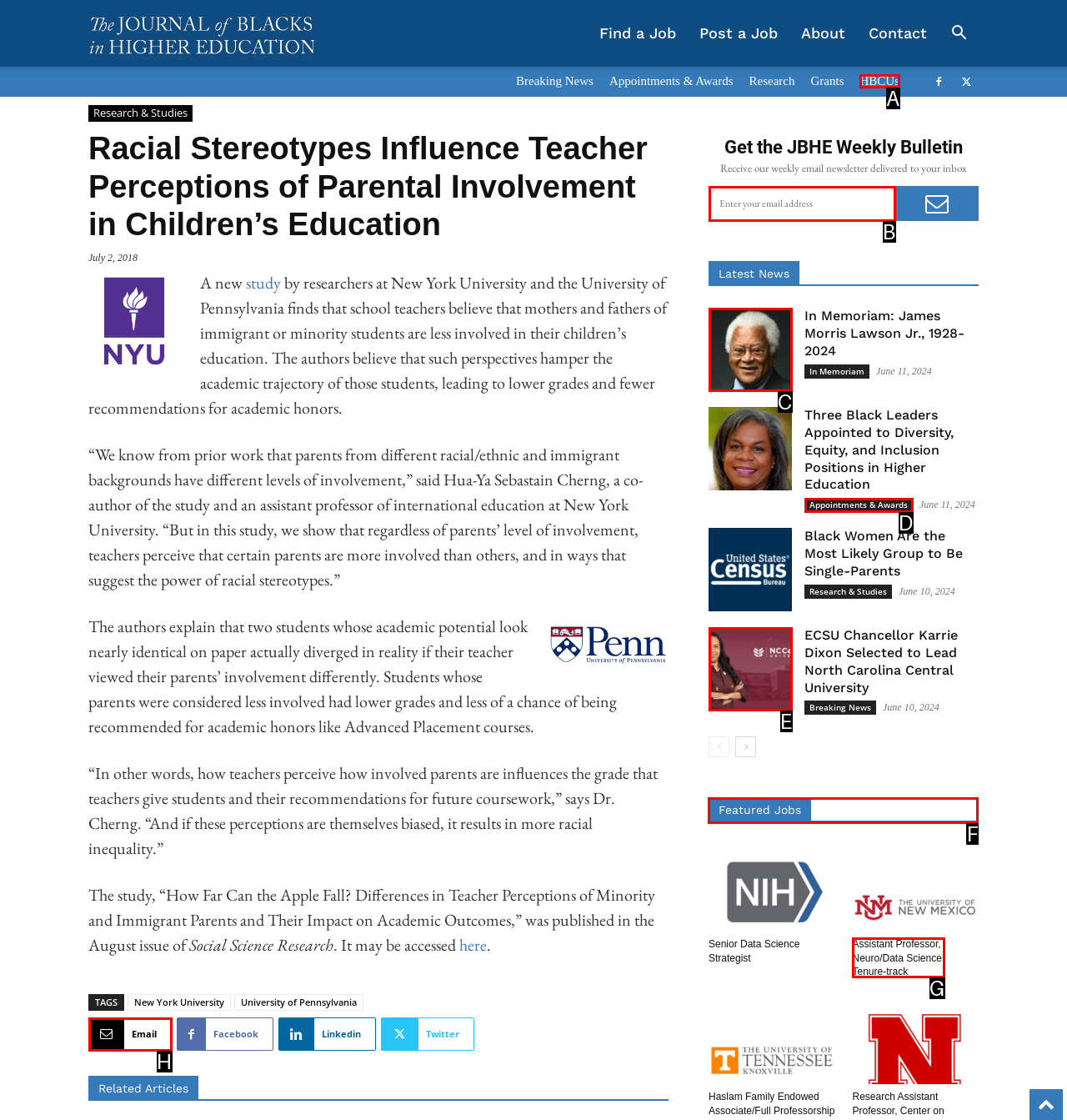Indicate which lettered UI element to click to fulfill the following task: View Featured Jobs
Provide the letter of the correct option.

F